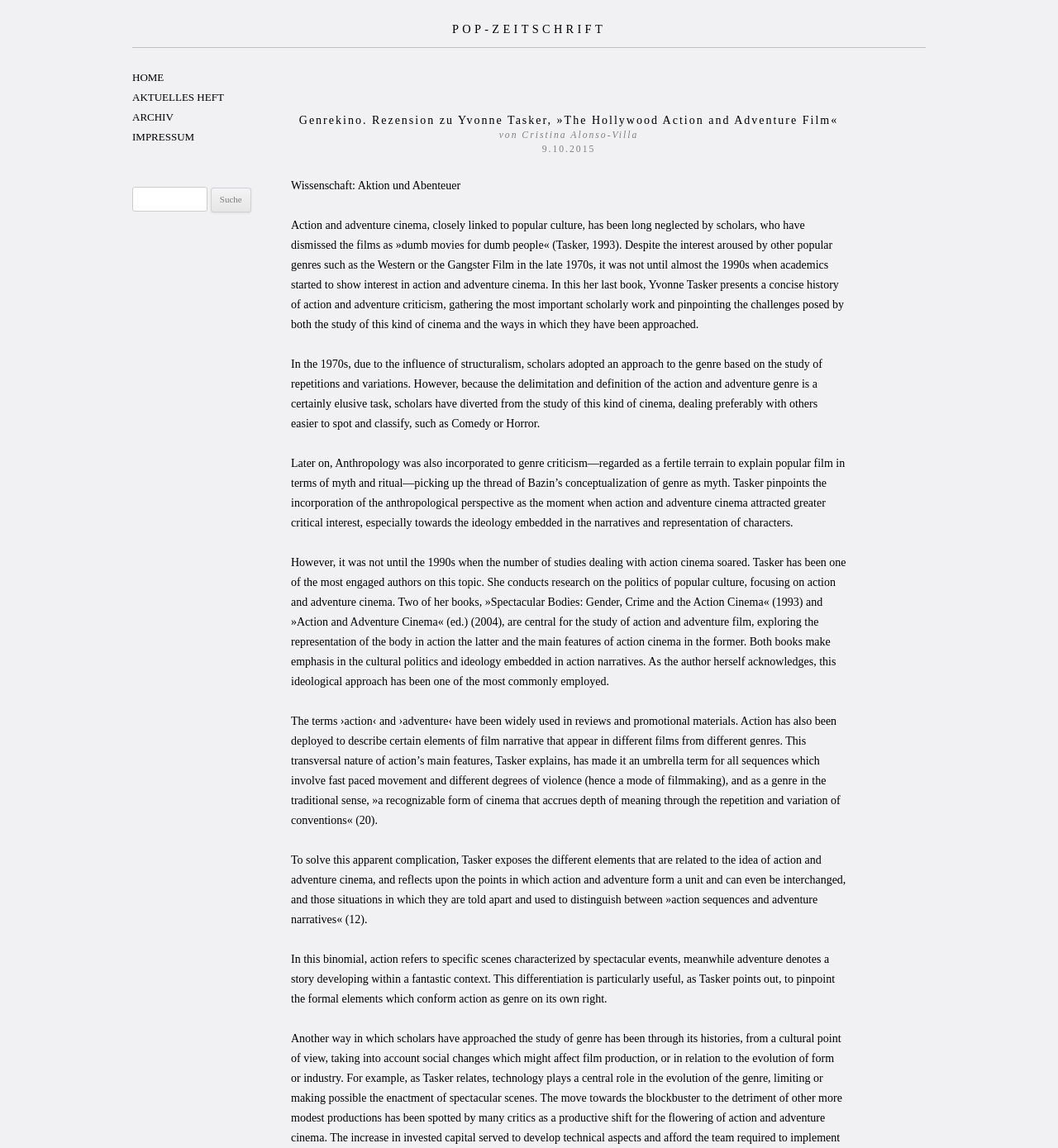Provide a brief response using a word or short phrase to this question:
What is the topic of the article?

Action and adventure film